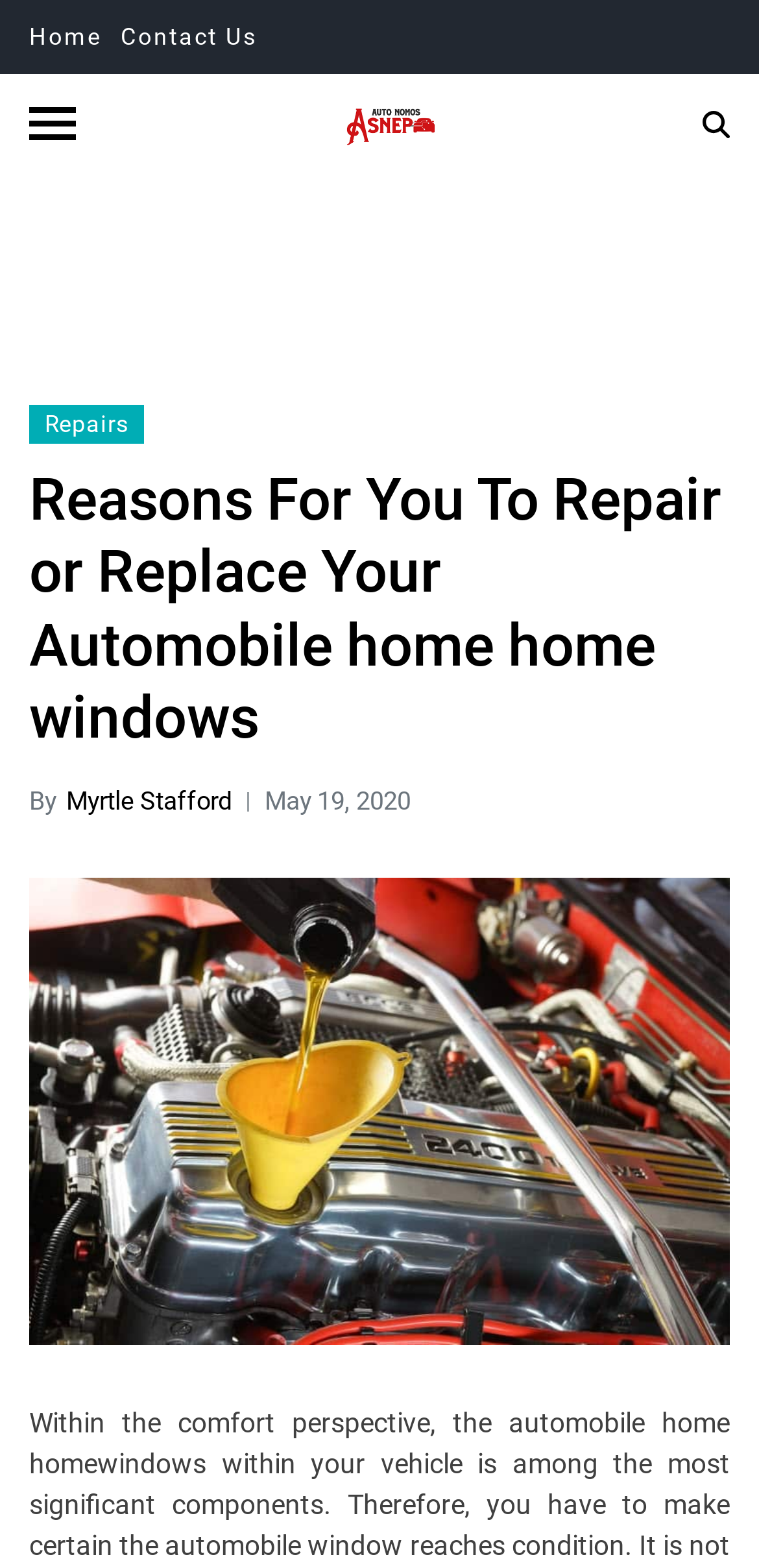Determine the bounding box coordinates of the section I need to click to execute the following instruction: "Order a free copy of the book". Provide the coordinates as four float numbers between 0 and 1, i.e., [left, top, right, bottom].

None